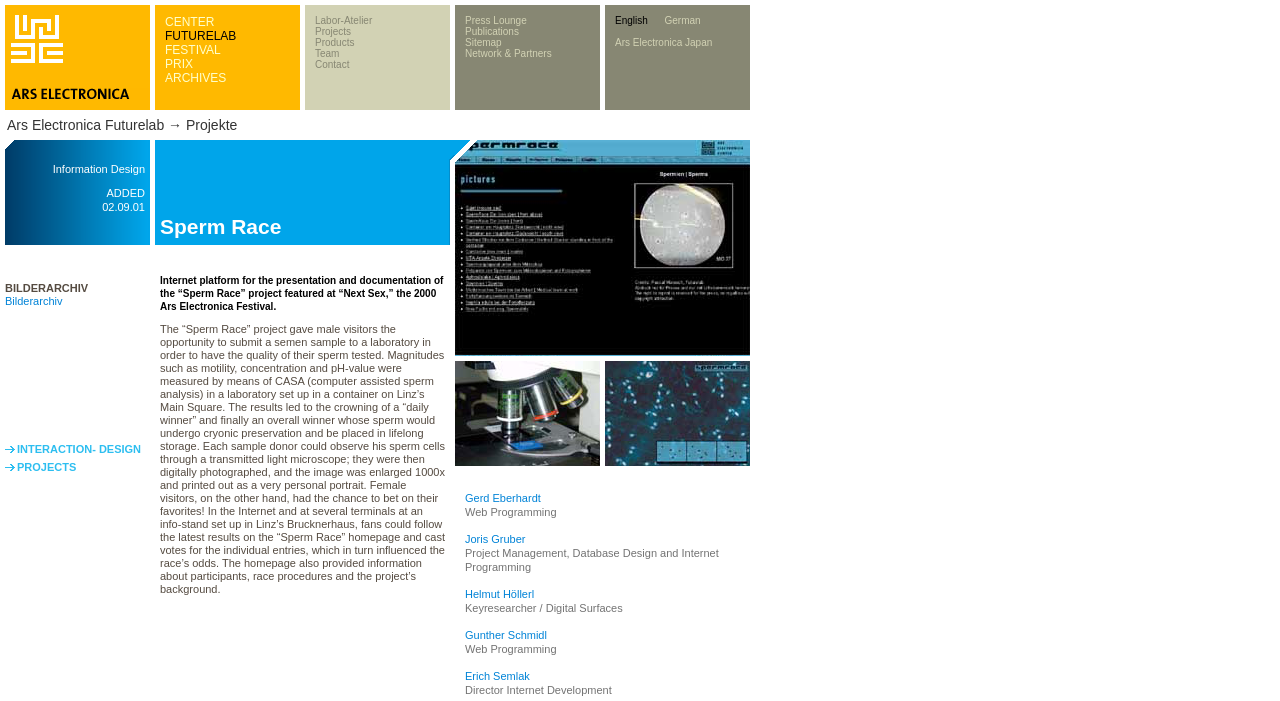Please provide a one-word or phrase answer to the question: 
How many images are on the top row?

7